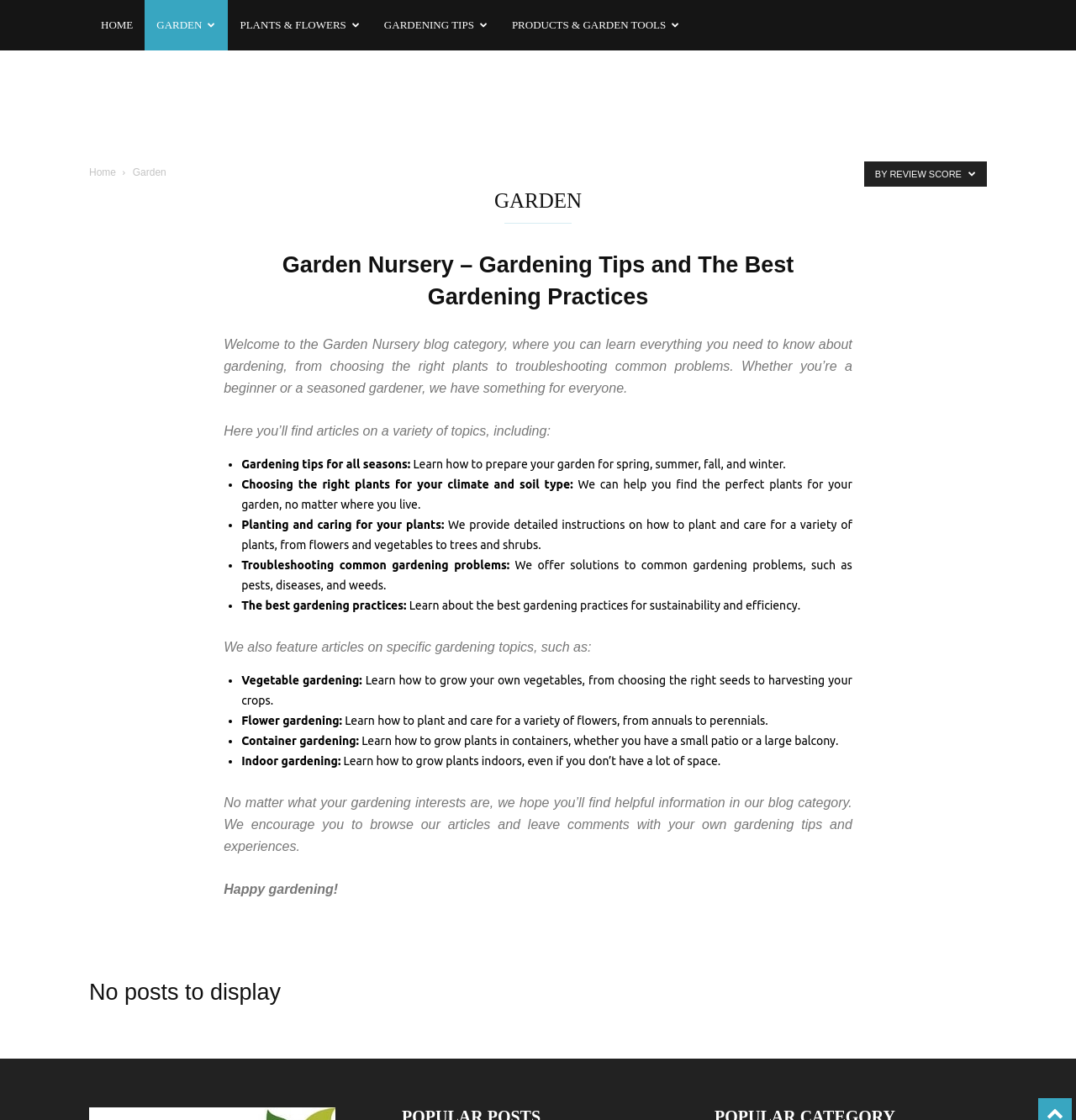What type of plants are discussed in the 'Flower Gardening' section?
Please give a detailed and elaborate answer to the question.

The 'Flower Gardening' section discusses the planting and care of various types of flowers, including annuals and perennials, as mentioned in the text 'Learn how to plant and care for a variety of flowers, from annuals to perennials.'